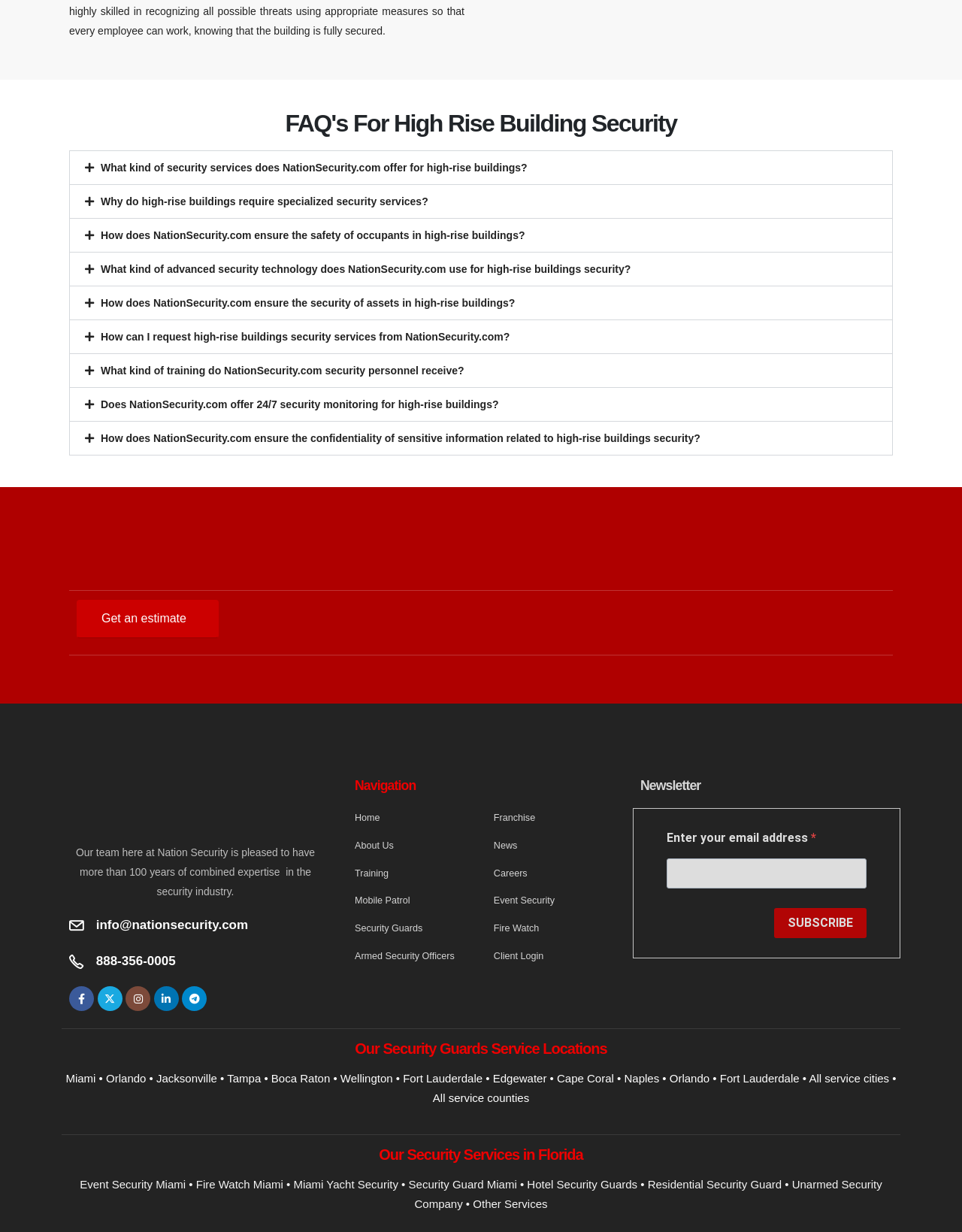Please specify the bounding box coordinates of the clickable section necessary to execute the following command: "Click the 'Nation Security Logo'".

[0.072, 0.63, 0.248, 0.669]